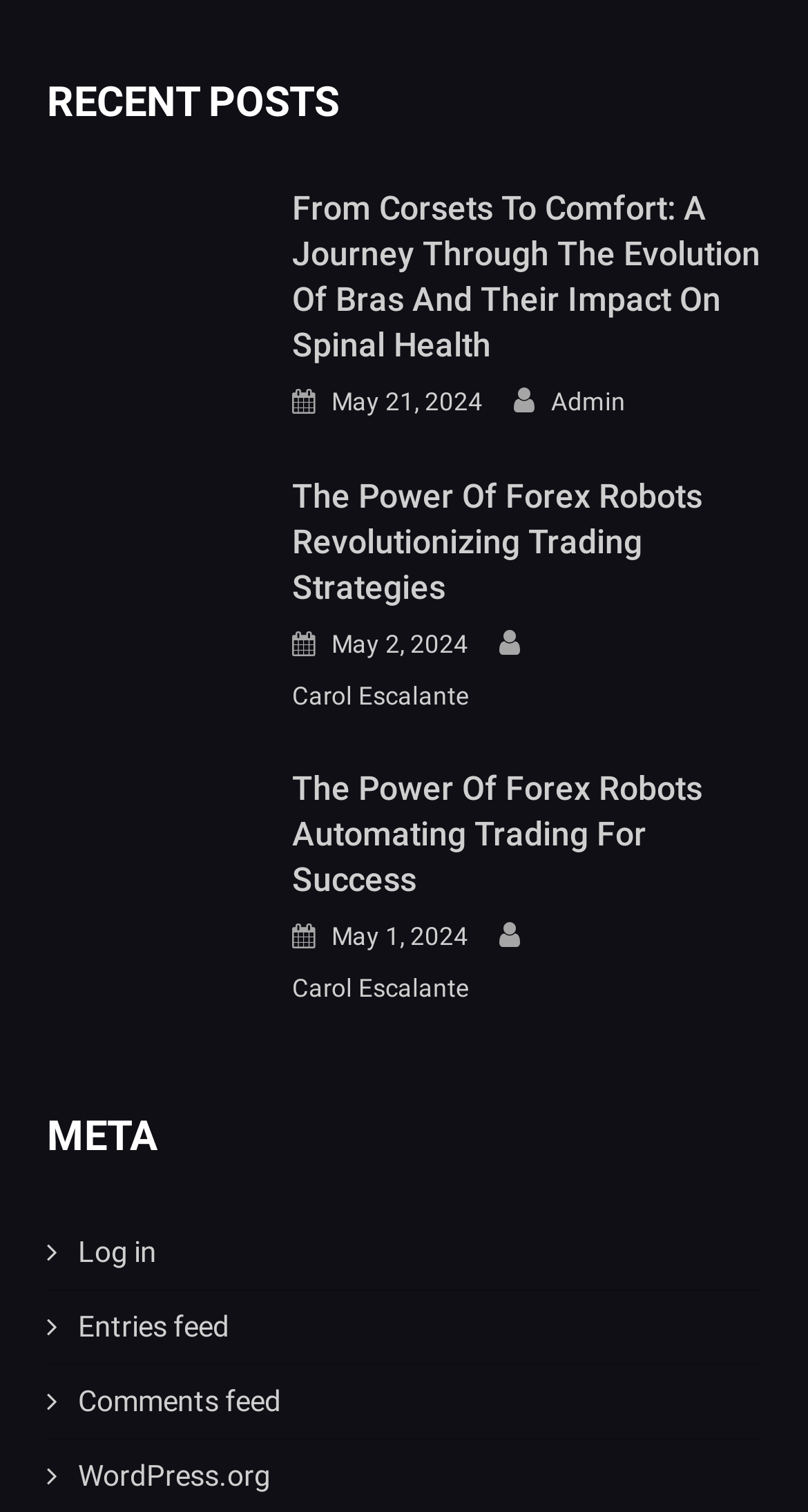Find the bounding box coordinates of the element you need to click on to perform this action: 'View the comments feed'. The coordinates should be represented by four float values between 0 and 1, in the format [left, top, right, bottom].

[0.058, 0.904, 0.942, 0.953]